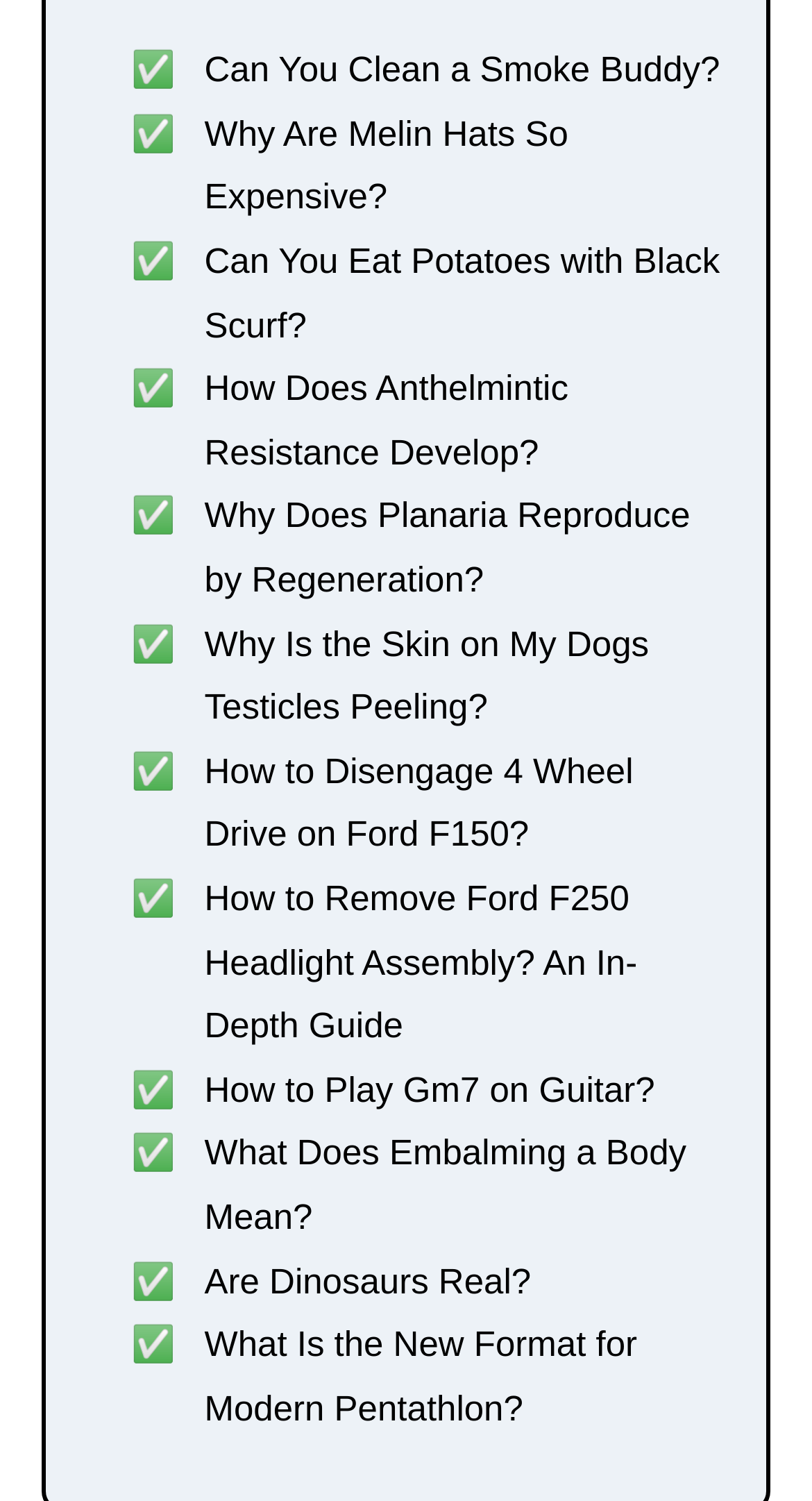What is the first link on the webpage?
Refer to the image and provide a one-word or short phrase answer.

Can You Clean a Smoke Buddy?